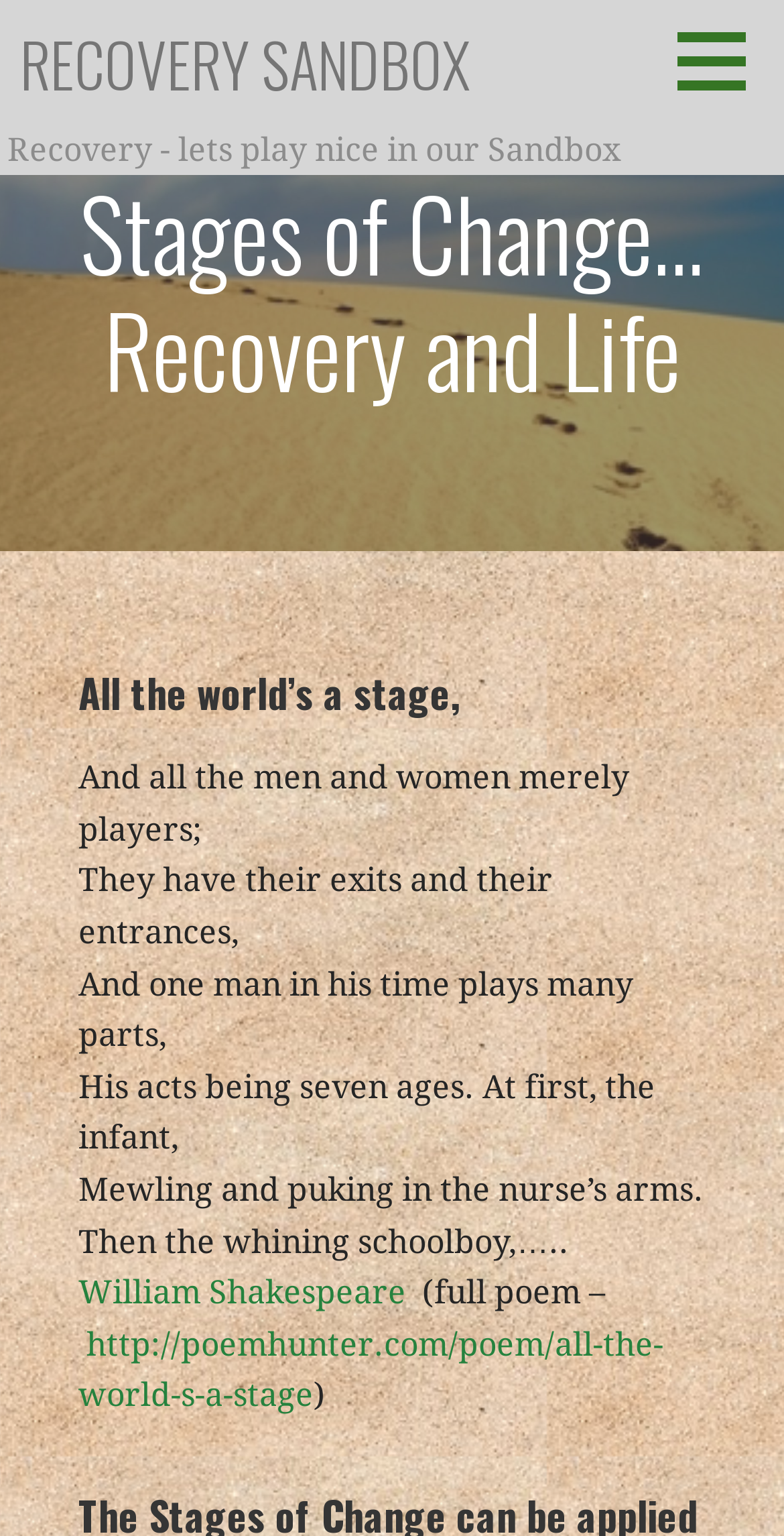Please provide a brief answer to the following inquiry using a single word or phrase:
What is the text of the first static text element?

Recovery - lets play nice in our Sandbox